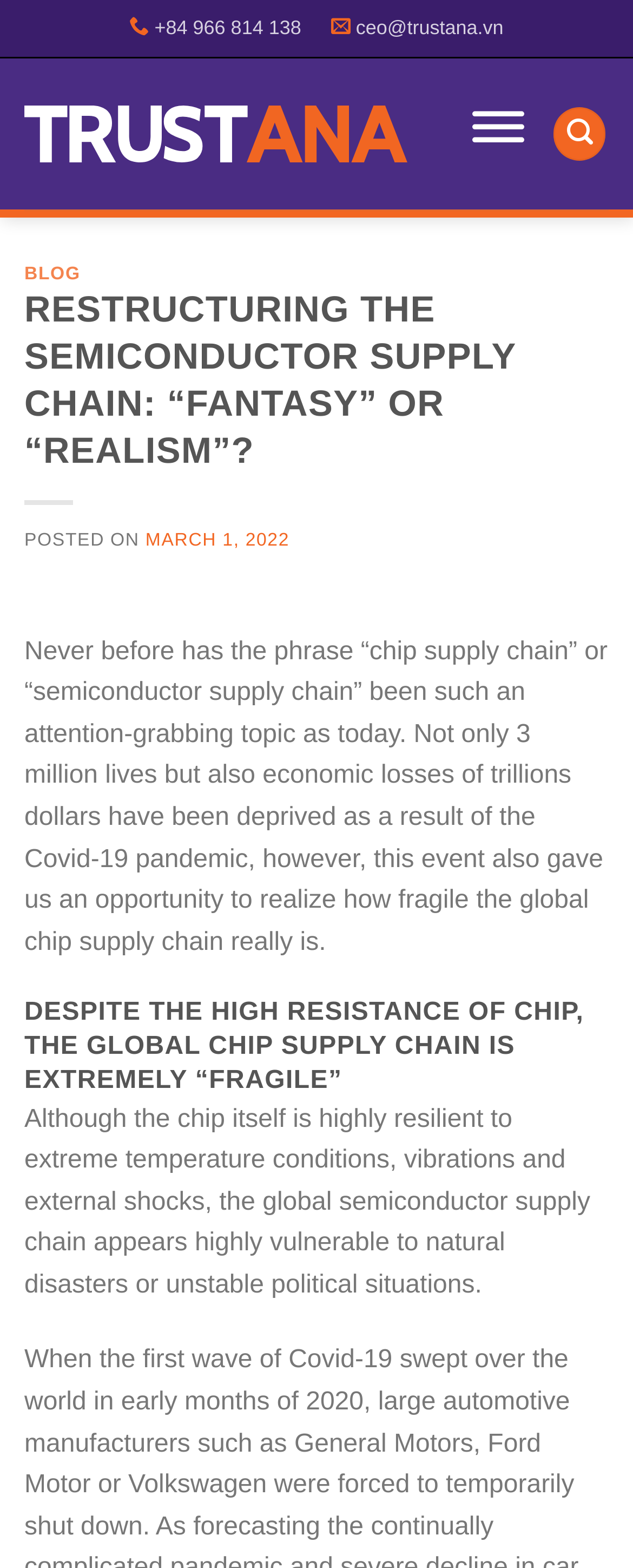What is the purpose of the 'Toggle Menu' button?
Please give a detailed and elaborate explanation in response to the question.

I inferred the purpose of the 'Toggle Menu' button by its name and its location on the webpage. The button is usually used to expand or collapse a menu, and its location at the top right corner of the webpage suggests that it is used to control the navigation menu.